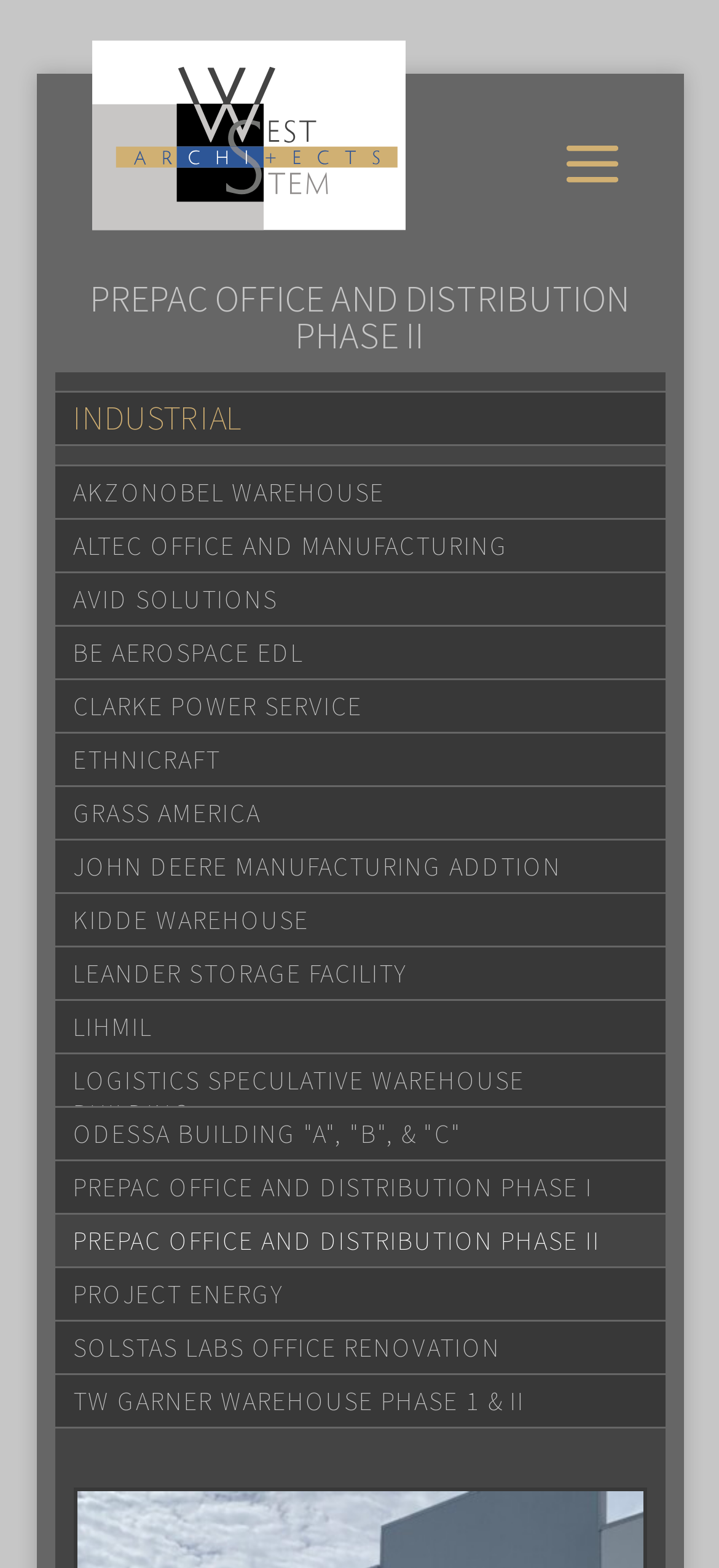Look at the image and write a detailed answer to the question: 
What is the name of the current project being showcased on this webpage?

The title of the webpage is 'Prepac Office and Distribution Phase II | West & Stem Architecture', which suggests that this is the current project being showcased on this webpage.